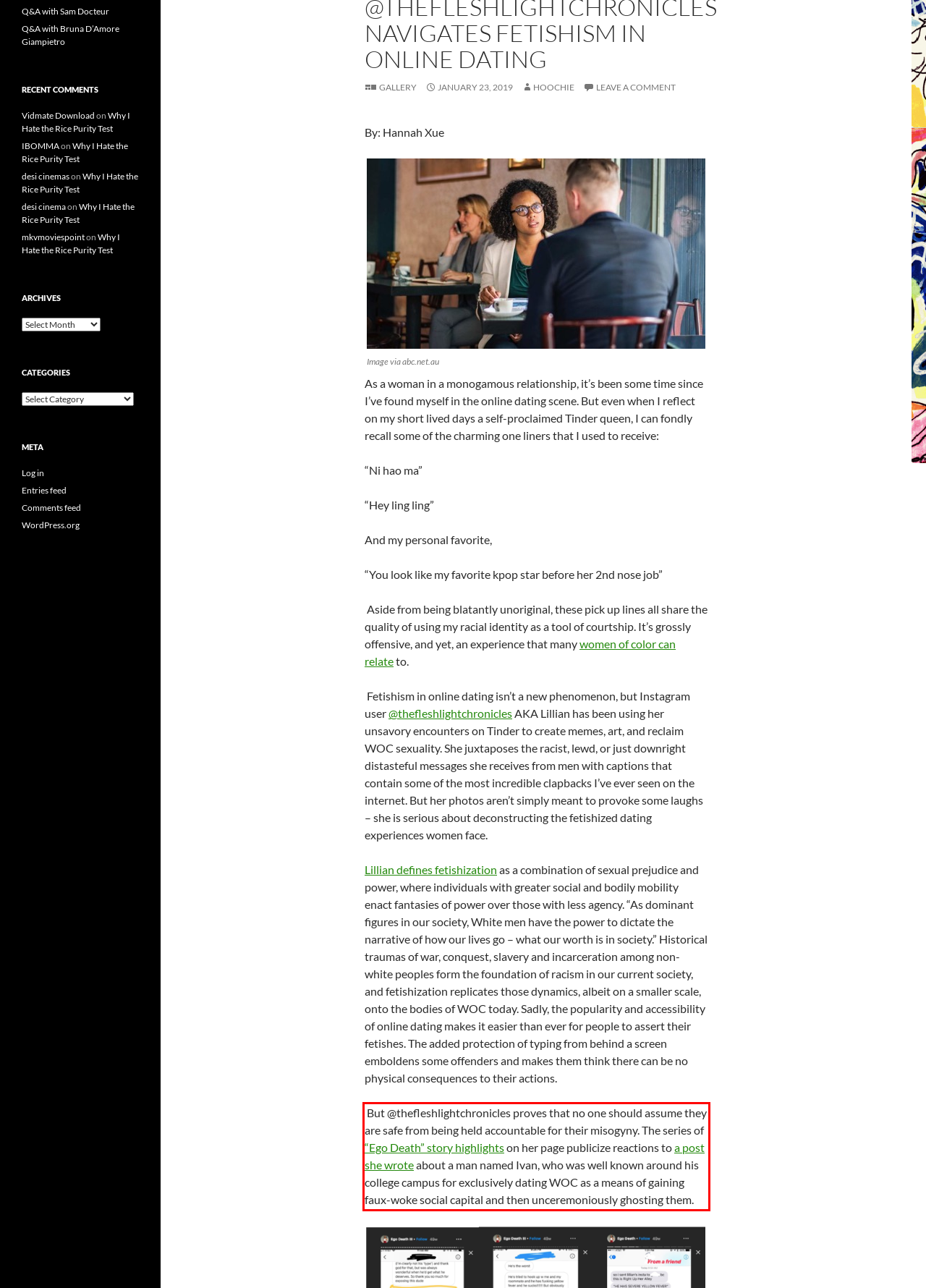Using the provided webpage screenshot, recognize the text content in the area marked by the red bounding box.

But @thefleshlightchronicles proves that no one should assume they are safe from being held accountable for their misogyny. The series of “Ego Death” story highlights on her page publicize reactions to a post she wrote about a man named Ivan, who was well known around his college campus for exclusively dating WOC as a means of gaining faux-woke social capital and then unceremoniously ghosting them.